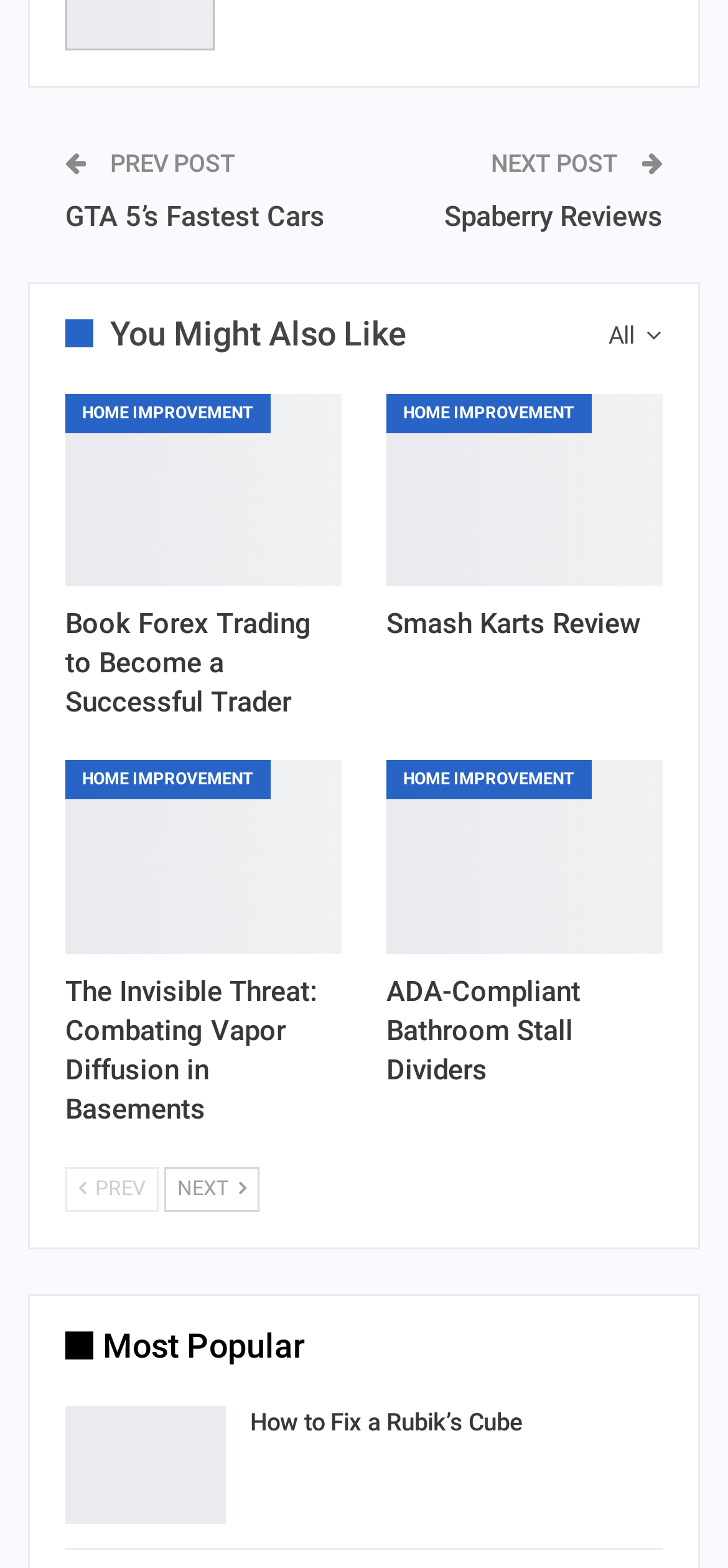Determine the bounding box coordinates for the HTML element mentioned in the following description: "Next". The coordinates should be a list of four floats ranging from 0 to 1, represented as [left, top, right, bottom].

[0.226, 0.744, 0.356, 0.773]